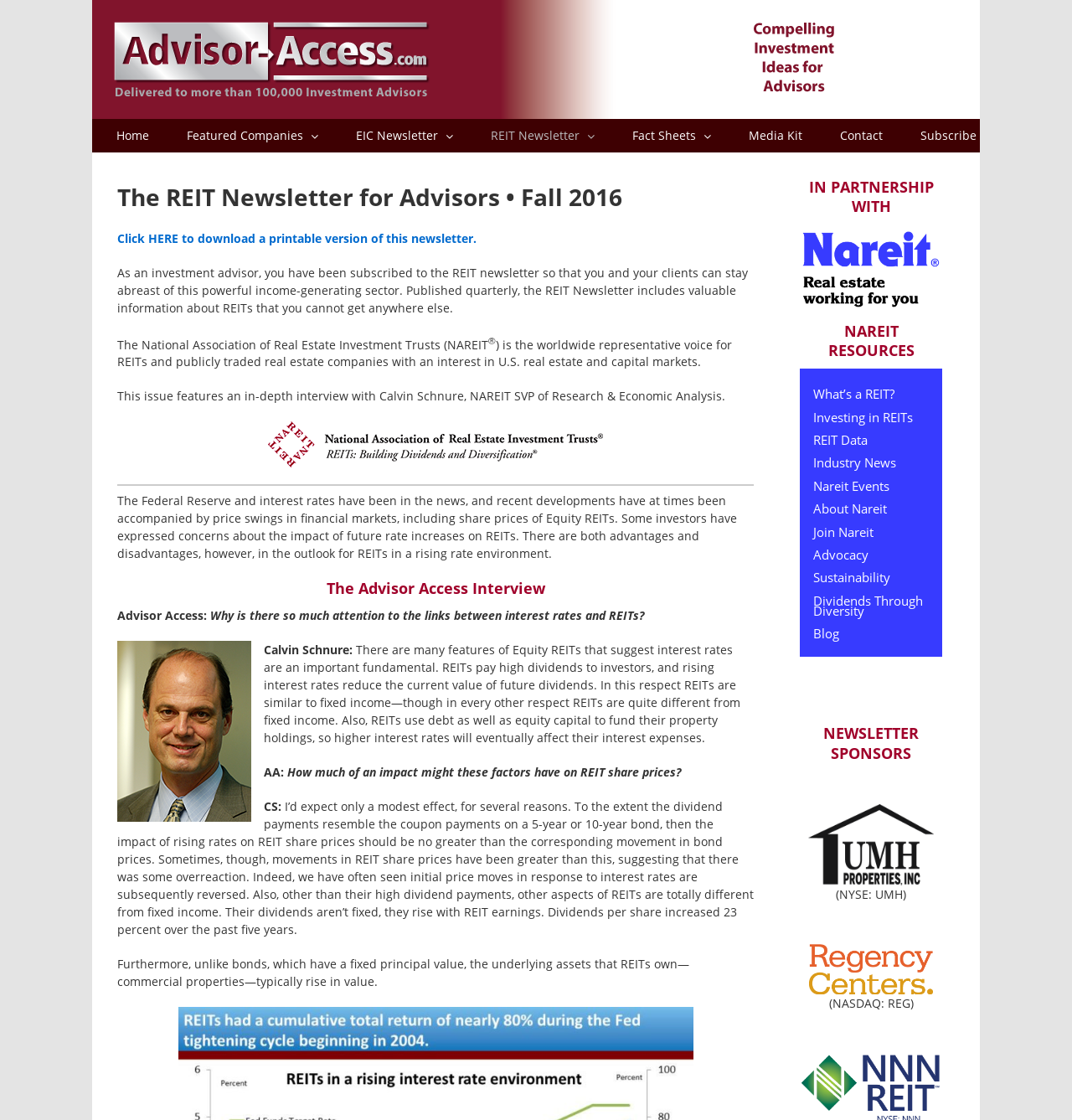Who is the author of the interview?
Answer the question using a single word or phrase, according to the image.

Calvin Schnure